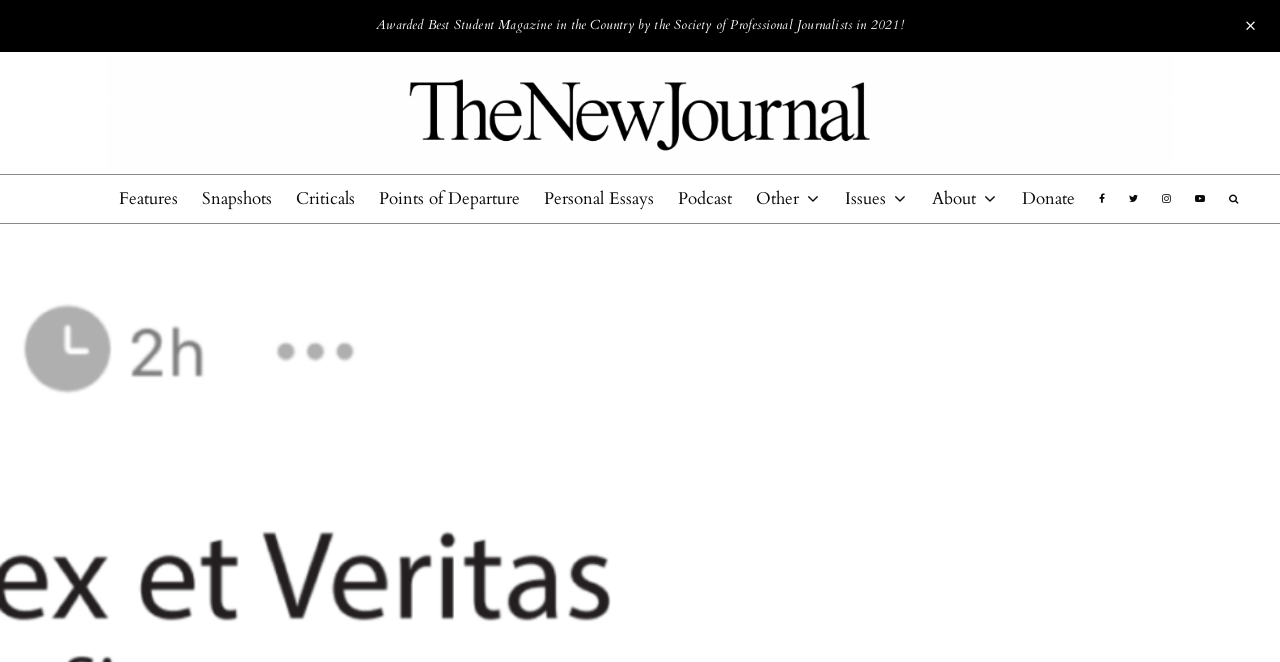Please locate and retrieve the main header text of the webpage.

Librex et Veritas